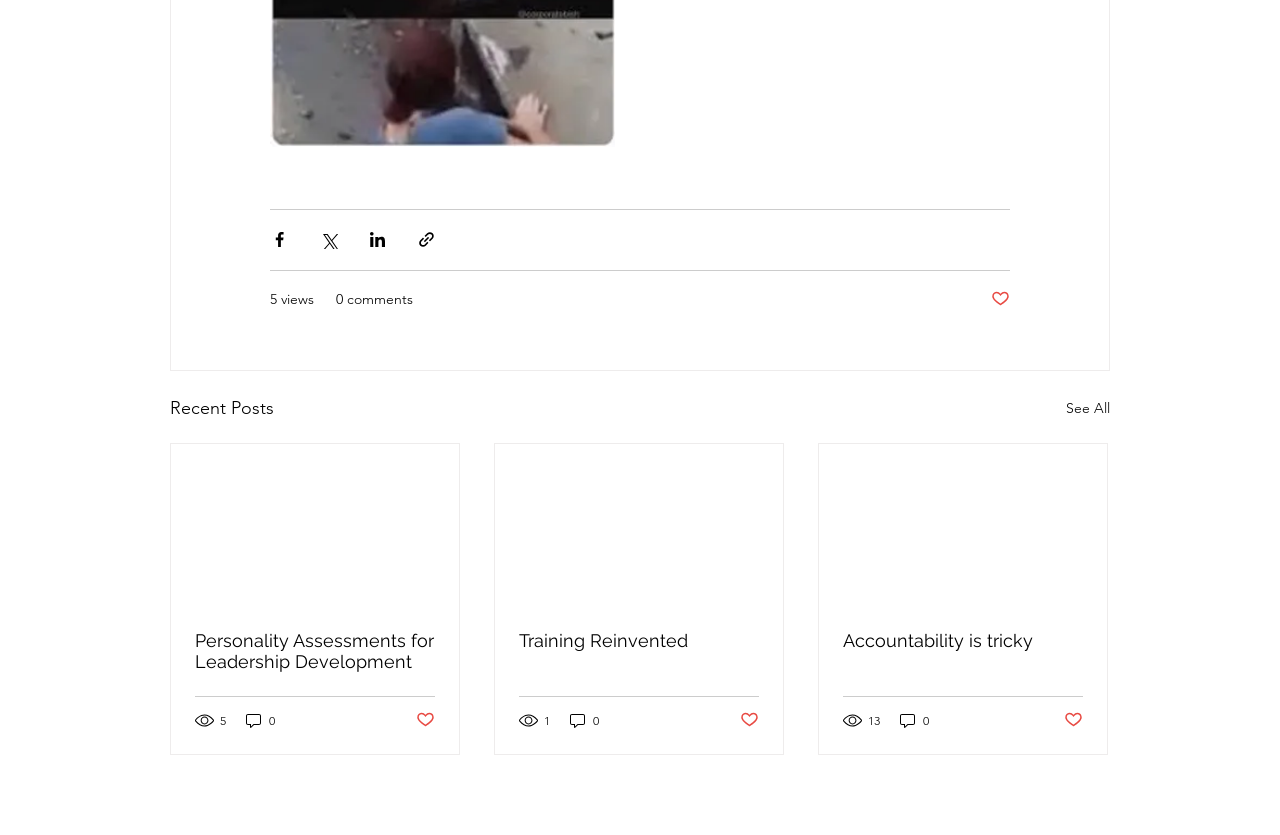Using details from the image, please answer the following question comprehensively:
What is the title of the first article?

I looked at the article section and found the first article's title, which is 'Personality Assessments for Leadership Development'. This title is a link, indicating that it can be clicked to read more about the article.